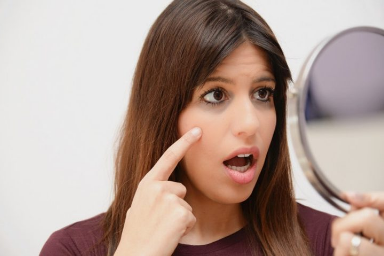Create a detailed narrative that captures the essence of the image.

The image features a woman examining her face in a mirror with a surprised expression. She is pointing to her cheek, possibly noticing dark circles under her eyes. This visual highlights the concerns many people have regarding skin health and appearance. The context of the image aligns with discussions about factors contributing to dark circles, such as lack of sleep, genetics, and lifestyle choices. This moment captures an everyday experience of self-care and self-awareness, as it relates to maintaining healthy skin and addressing common aesthetic issues. The image effectively conveys the importance of skincare and the emotional responses tied to personal appearance.